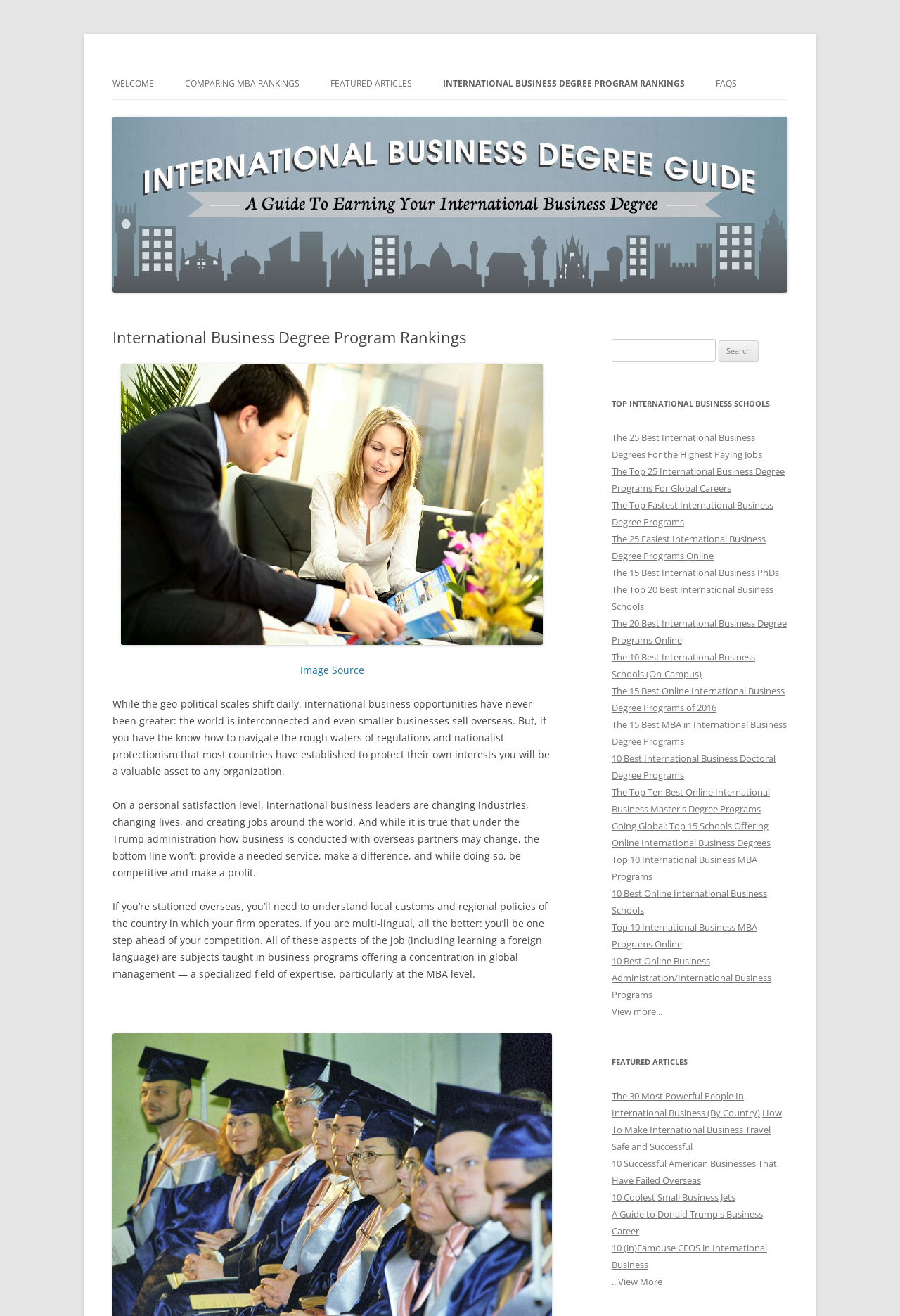Please locate the bounding box coordinates for the element that should be clicked to achieve the following instruction: "Click on the 'INTERNATIONAL BUSINESS DEGREE PROGRAM RANKINGS' link". Ensure the coordinates are given as four float numbers between 0 and 1, i.e., [left, top, right, bottom].

[0.492, 0.052, 0.761, 0.076]